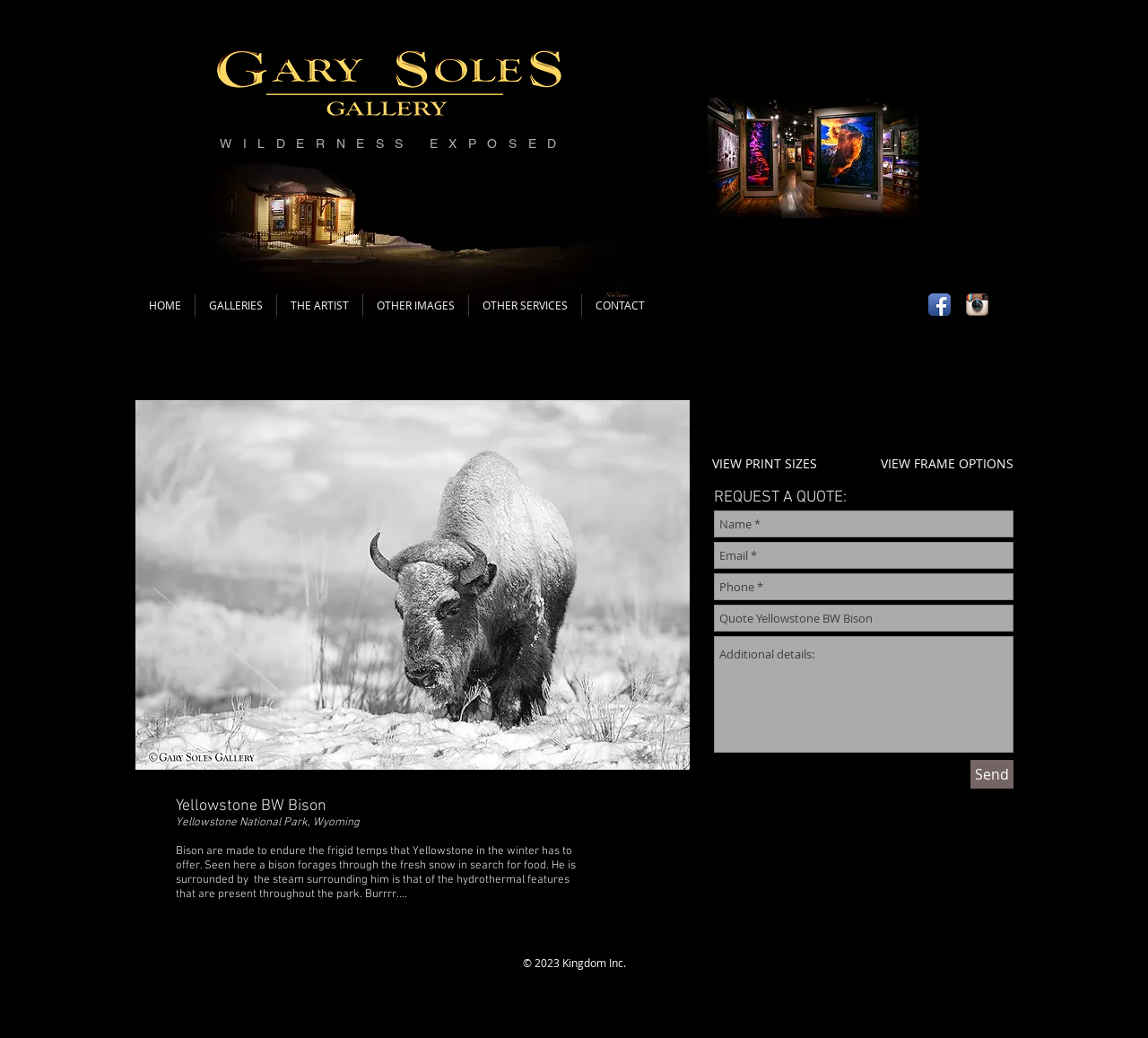Look at the image and give a detailed response to the following question: What is the name of the gallery?

The name of the gallery can be found in the top-left corner of the webpage, where the logo 'Gary Soles Gallery gold logo' is located.